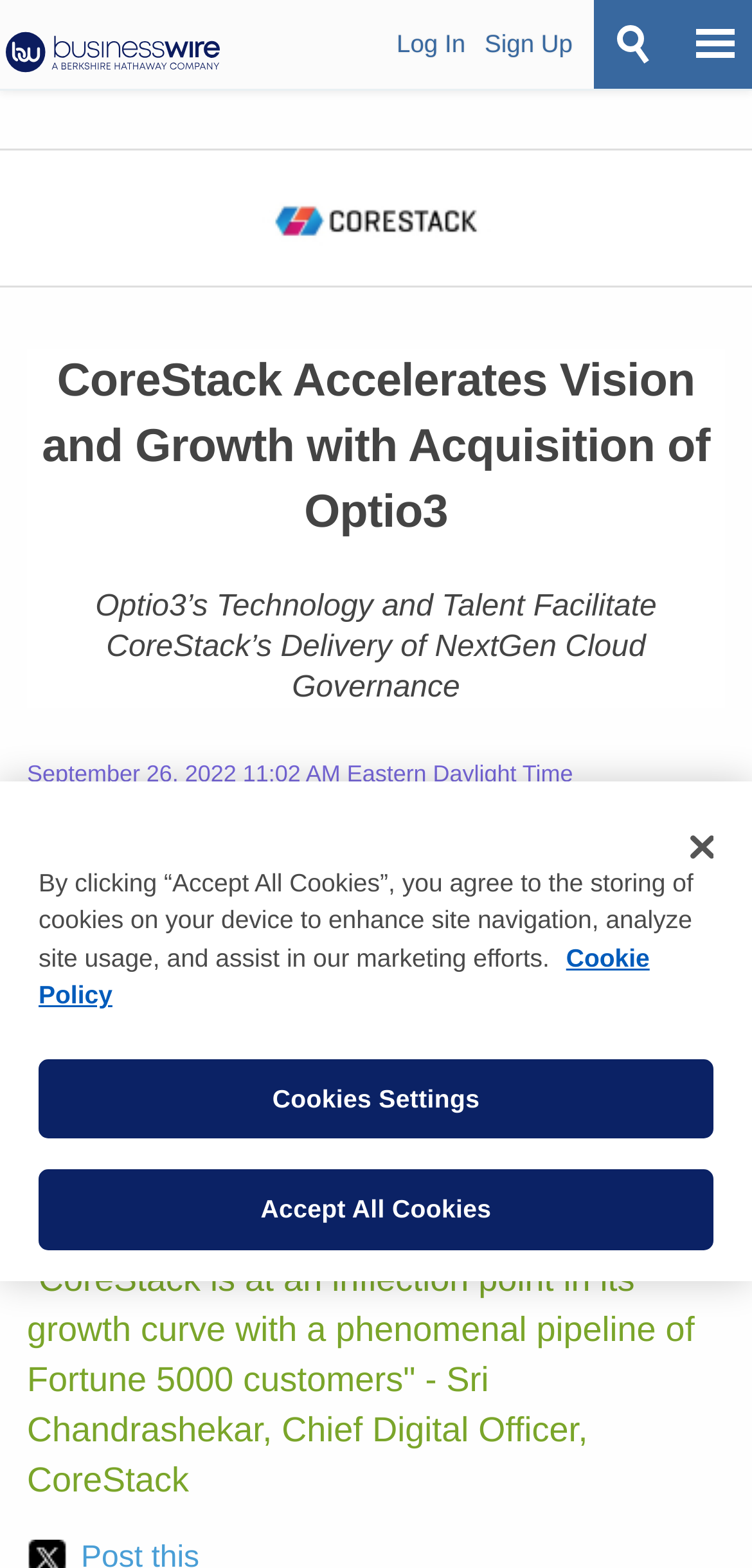Please give a succinct answer using a single word or phrase:
What is the name of the company being acquired?

Optio3